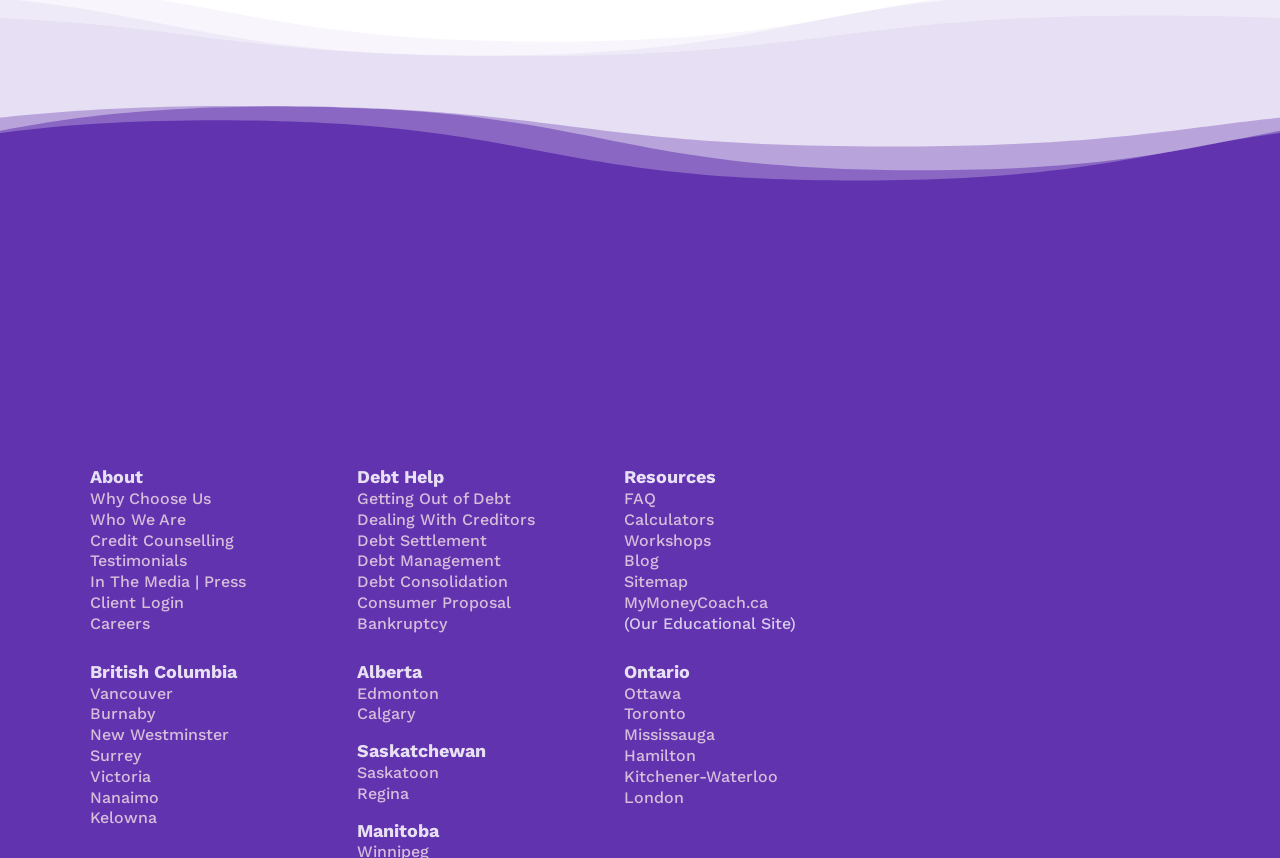What is the main topic of this webpage?
Give a one-word or short-phrase answer derived from the screenshot.

Financial improvement